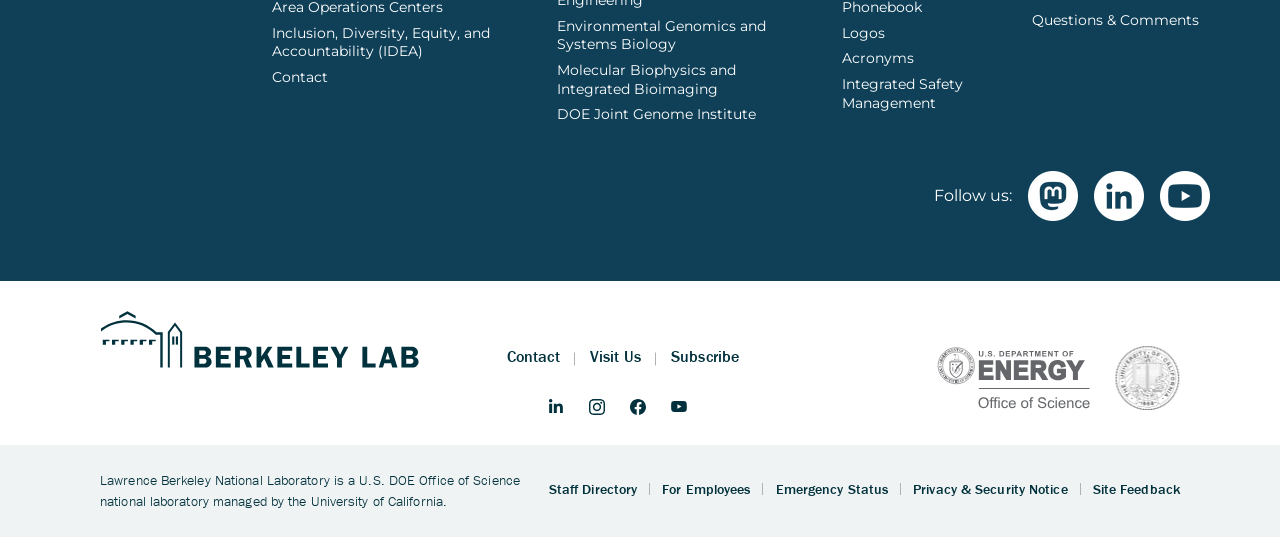Show the bounding box coordinates for the HTML element described as: "DOE Joint Genome Institute".

[0.435, 0.196, 0.627, 0.244]